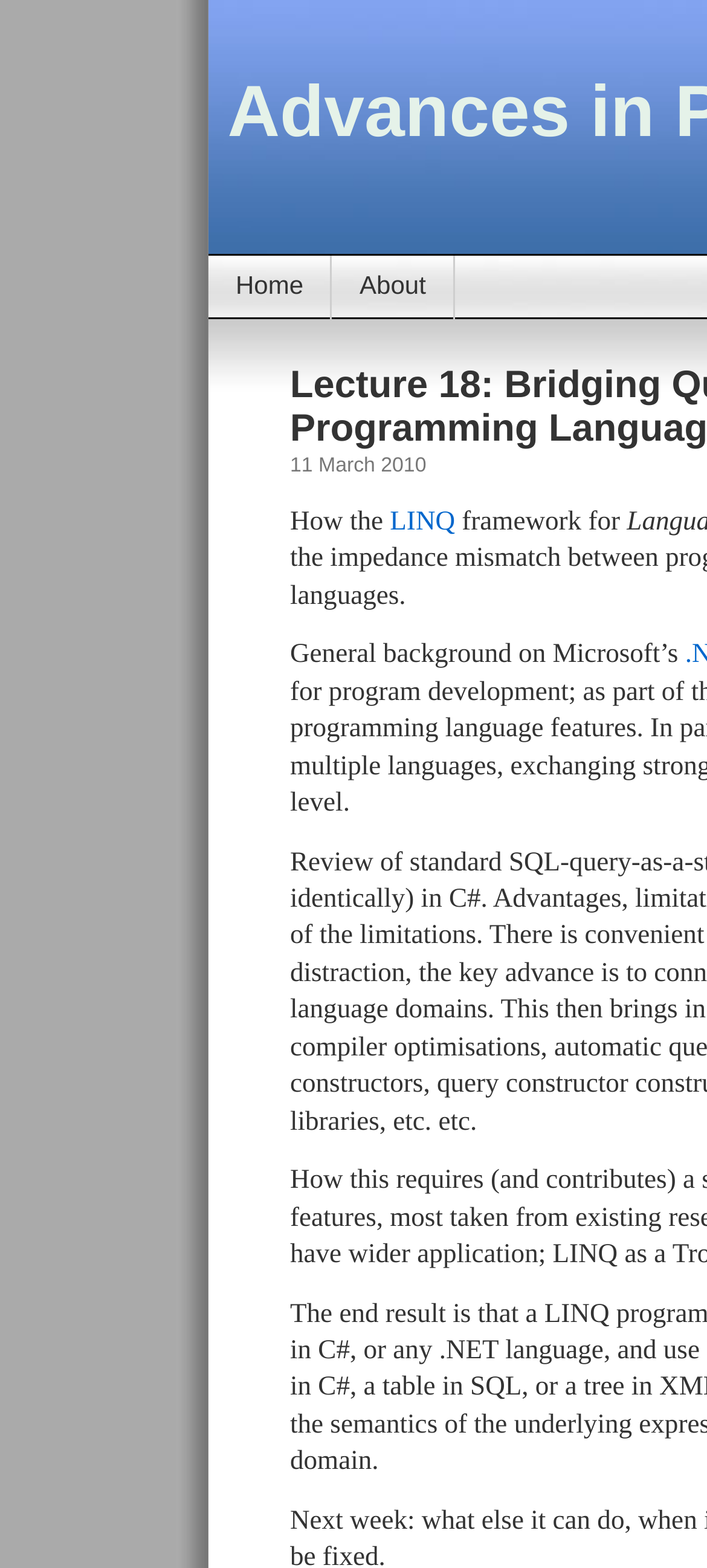What is the framework mentioned in the text?
Based on the image, give a one-word or short phrase answer.

LINQ